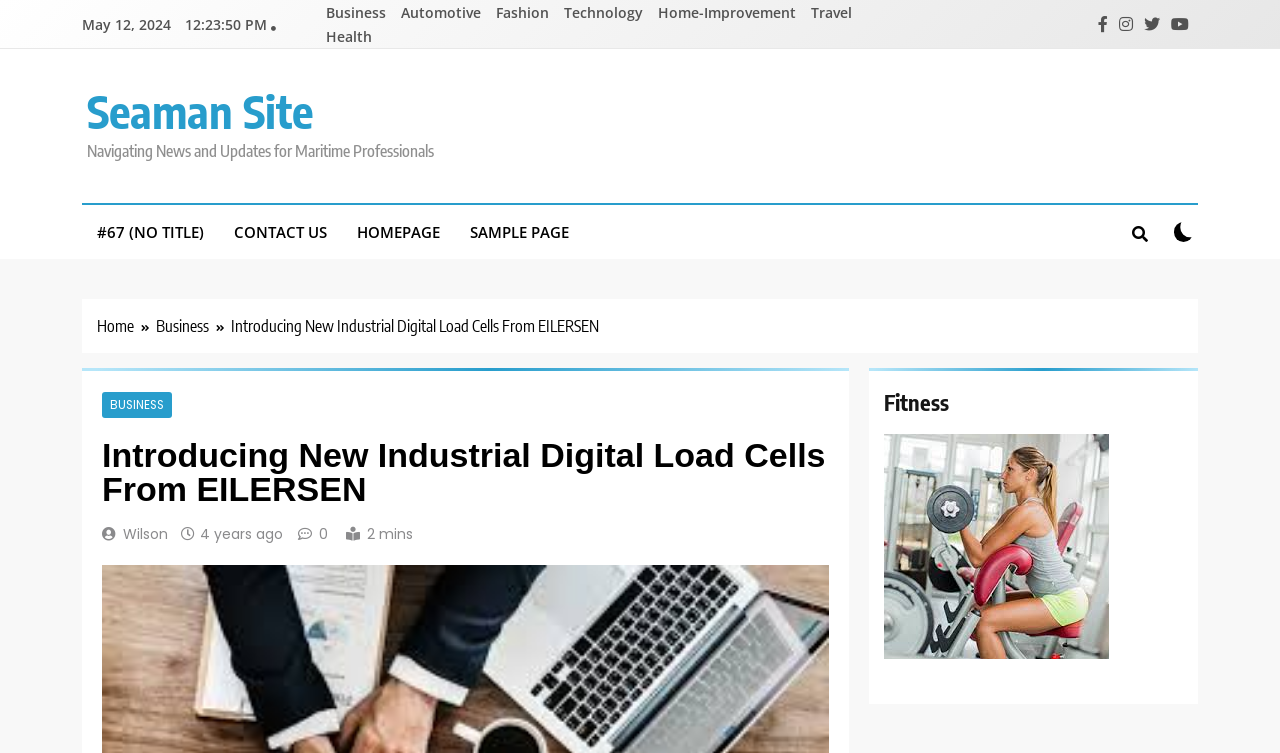Identify the bounding box coordinates for the element you need to click to achieve the following task: "Click on Wilson". Provide the bounding box coordinates as four float numbers between 0 and 1, in the form [left, top, right, bottom].

[0.096, 0.695, 0.131, 0.722]